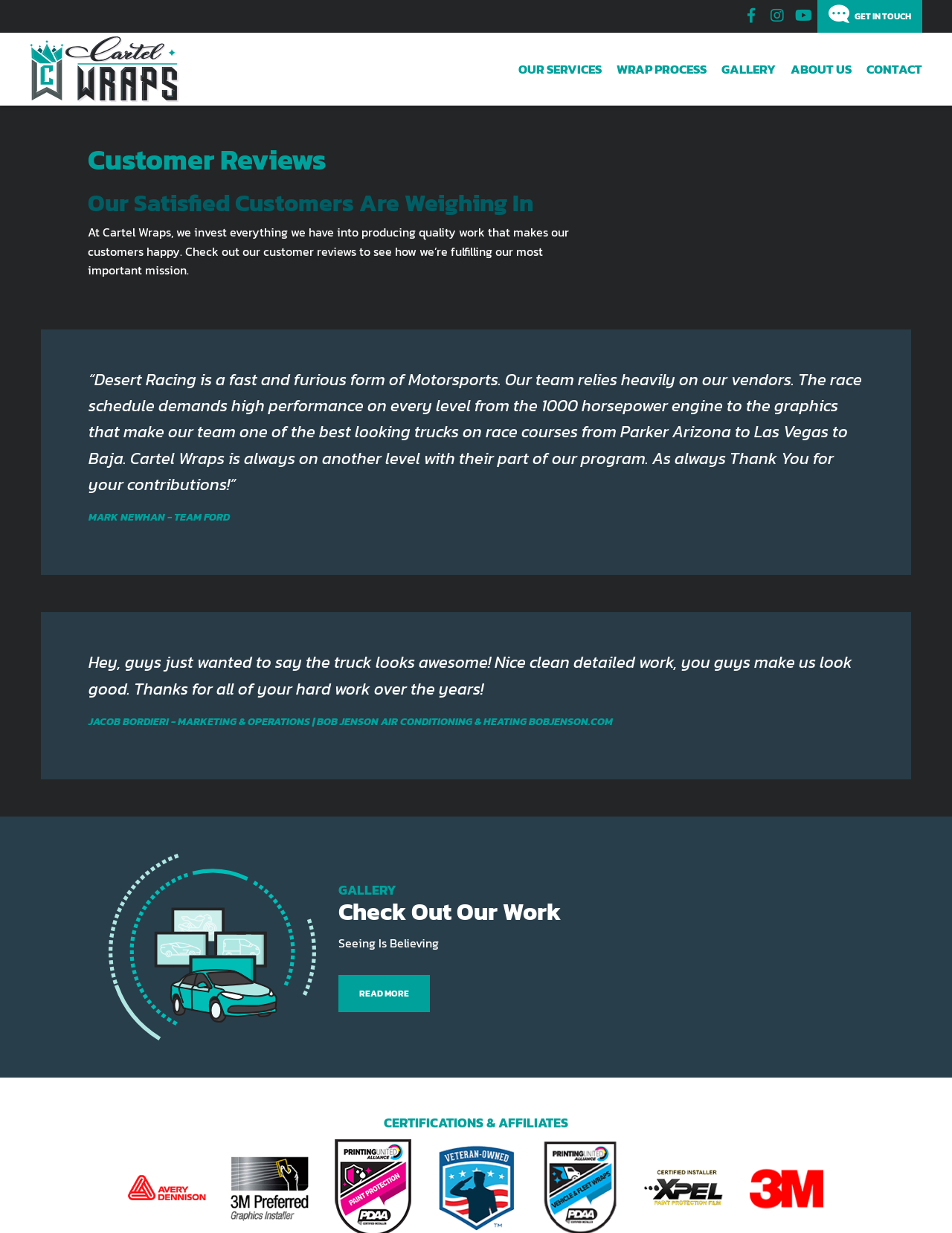Can you identify the bounding box coordinates of the clickable region needed to carry out this instruction: 'View the 'Recent Posts''? The coordinates should be four float numbers within the range of 0 to 1, stated as [left, top, right, bottom].

None